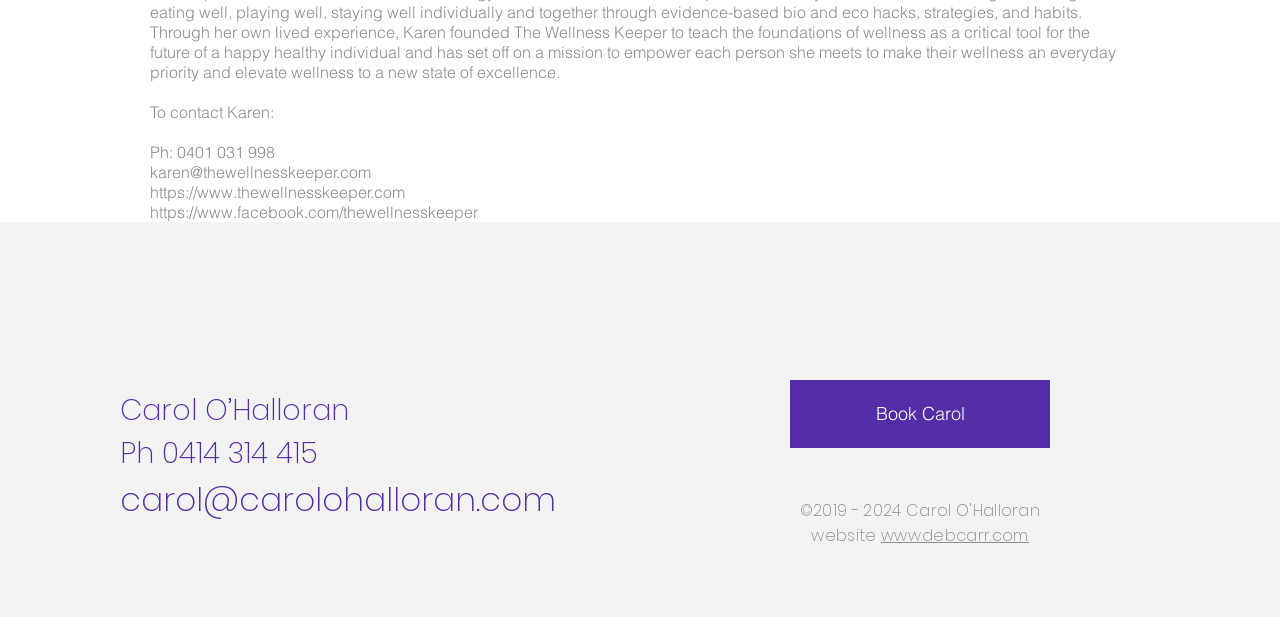Please find the bounding box for the UI element described by: "Book Carol".

[0.617, 0.594, 0.82, 0.7]